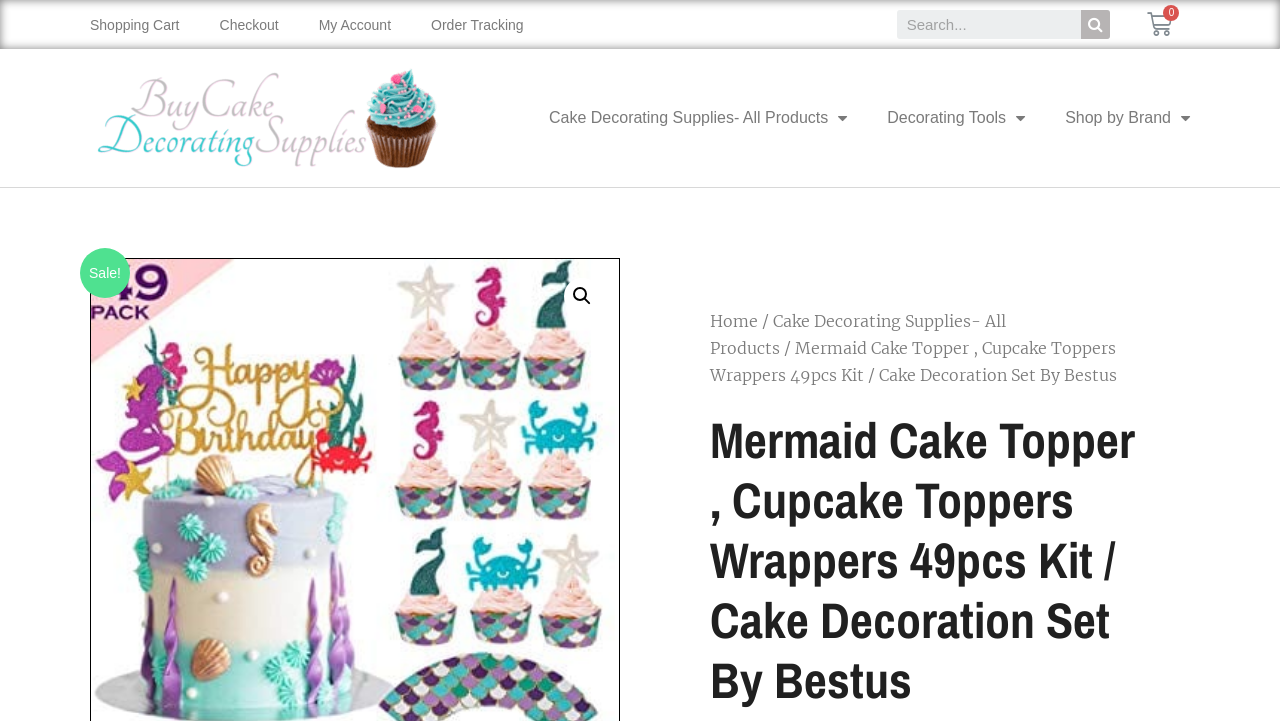Please provide the bounding box coordinates for the element that needs to be clicked to perform the following instruction: "Search for products". The coordinates should be given as four float numbers between 0 and 1, i.e., [left, top, right, bottom].

[0.701, 0.014, 0.867, 0.054]